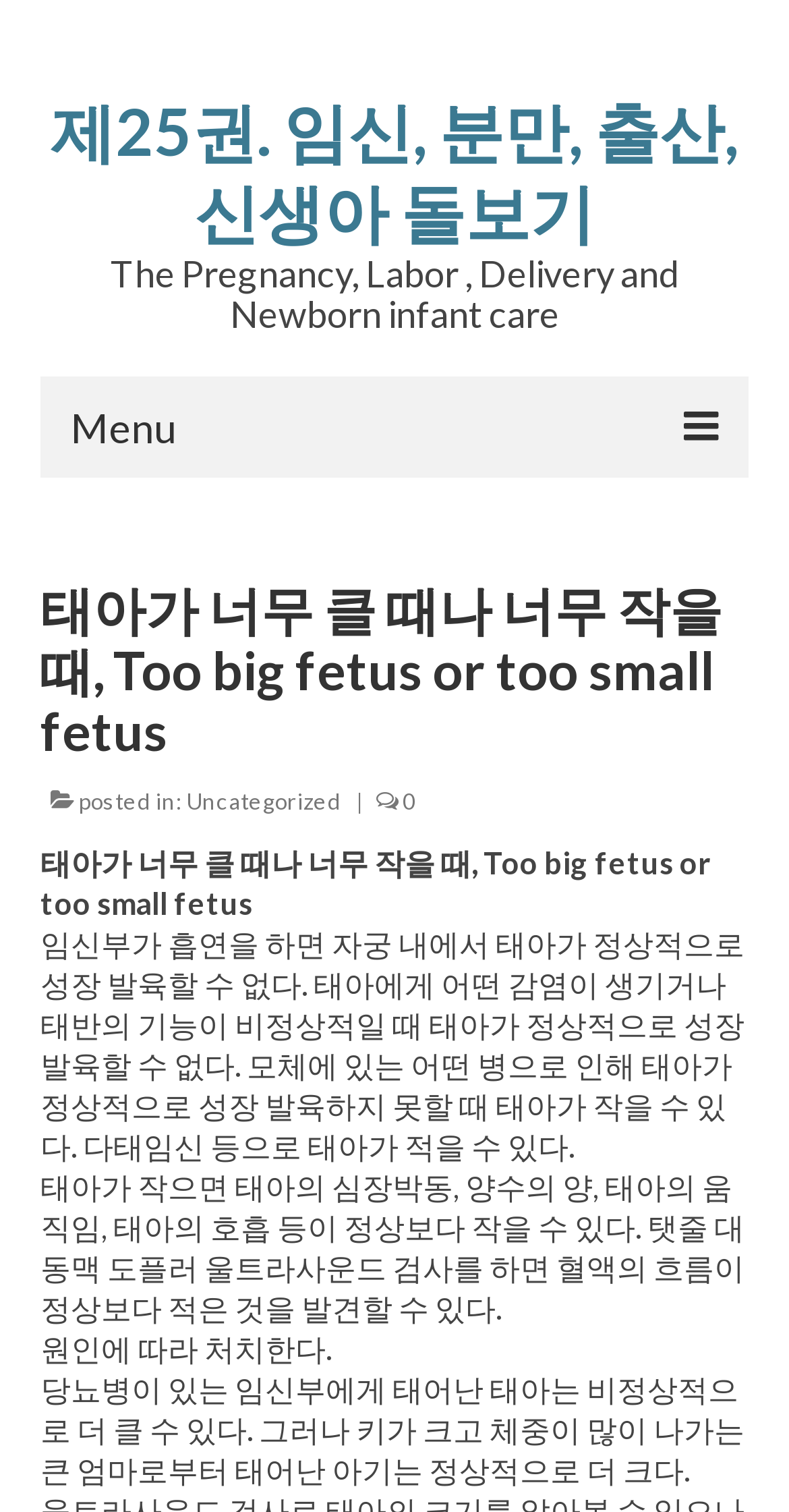Determine the bounding box coordinates of the region that needs to be clicked to achieve the task: "Click on the 'September 16, 2009' link".

None